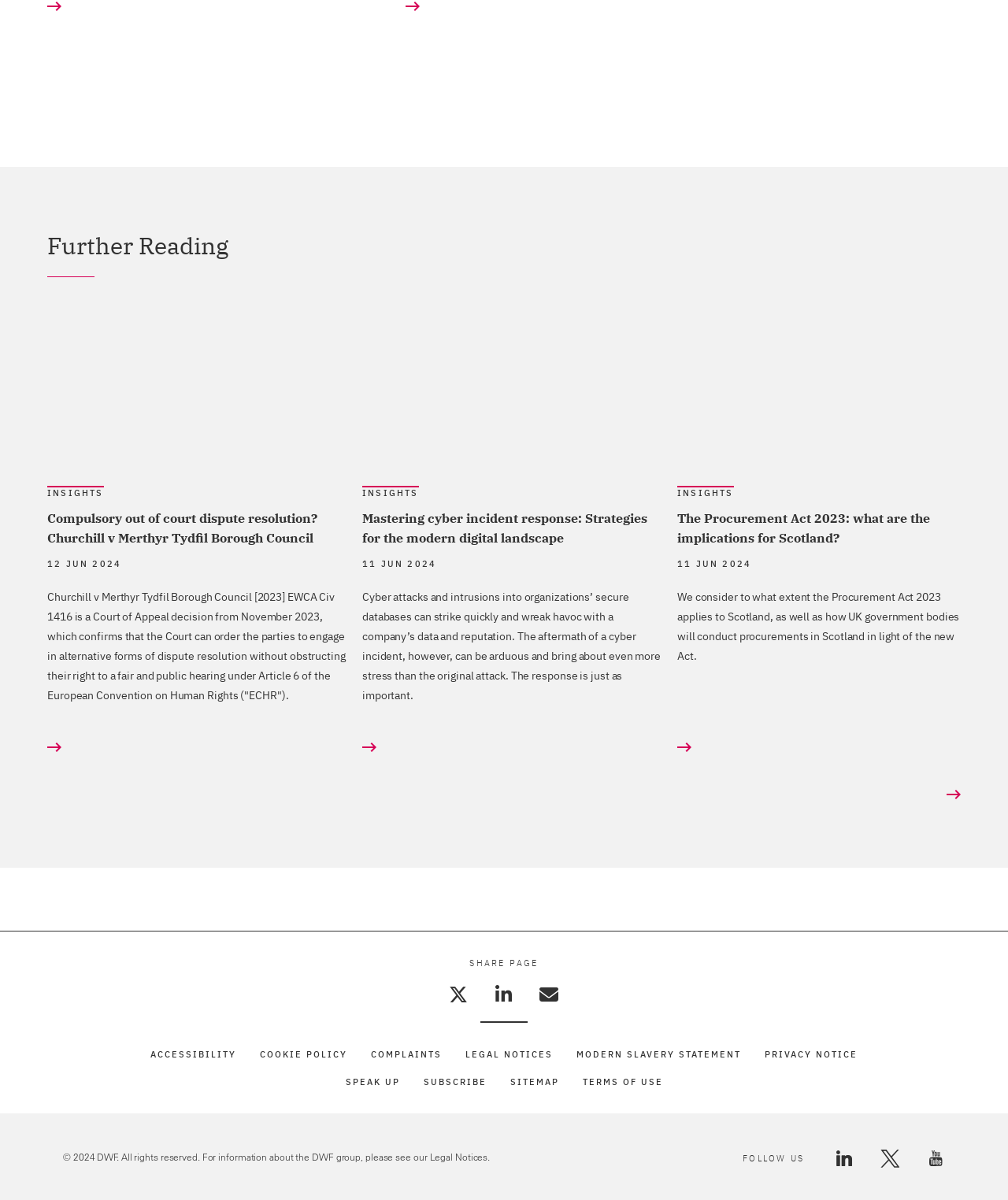Please indicate the bounding box coordinates for the clickable area to complete the following task: "Follow DWF on LinkedIn". The coordinates should be specified as four float numbers between 0 and 1, i.e., [left, top, right, bottom].

[0.828, 0.958, 0.847, 0.971]